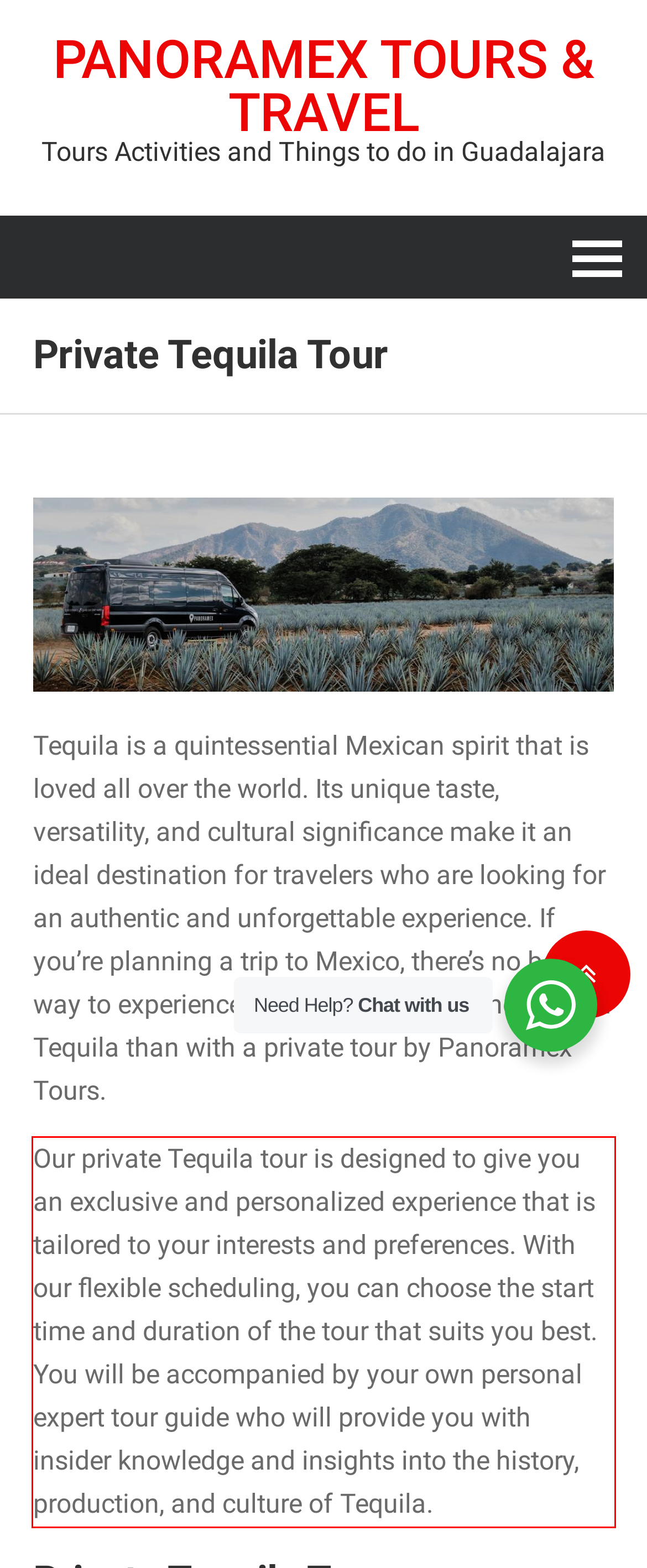Examine the webpage screenshot and use OCR to obtain the text inside the red bounding box.

Our private Tequila tour is designed to give you an exclusive and personalized experience that is tailored to your interests and preferences. With our flexible scheduling, you can choose the start time and duration of the tour that suits you best. You will be accompanied by your own personal expert tour guide who will provide you with insider knowledge and insights into the history, production, and culture of Tequila.